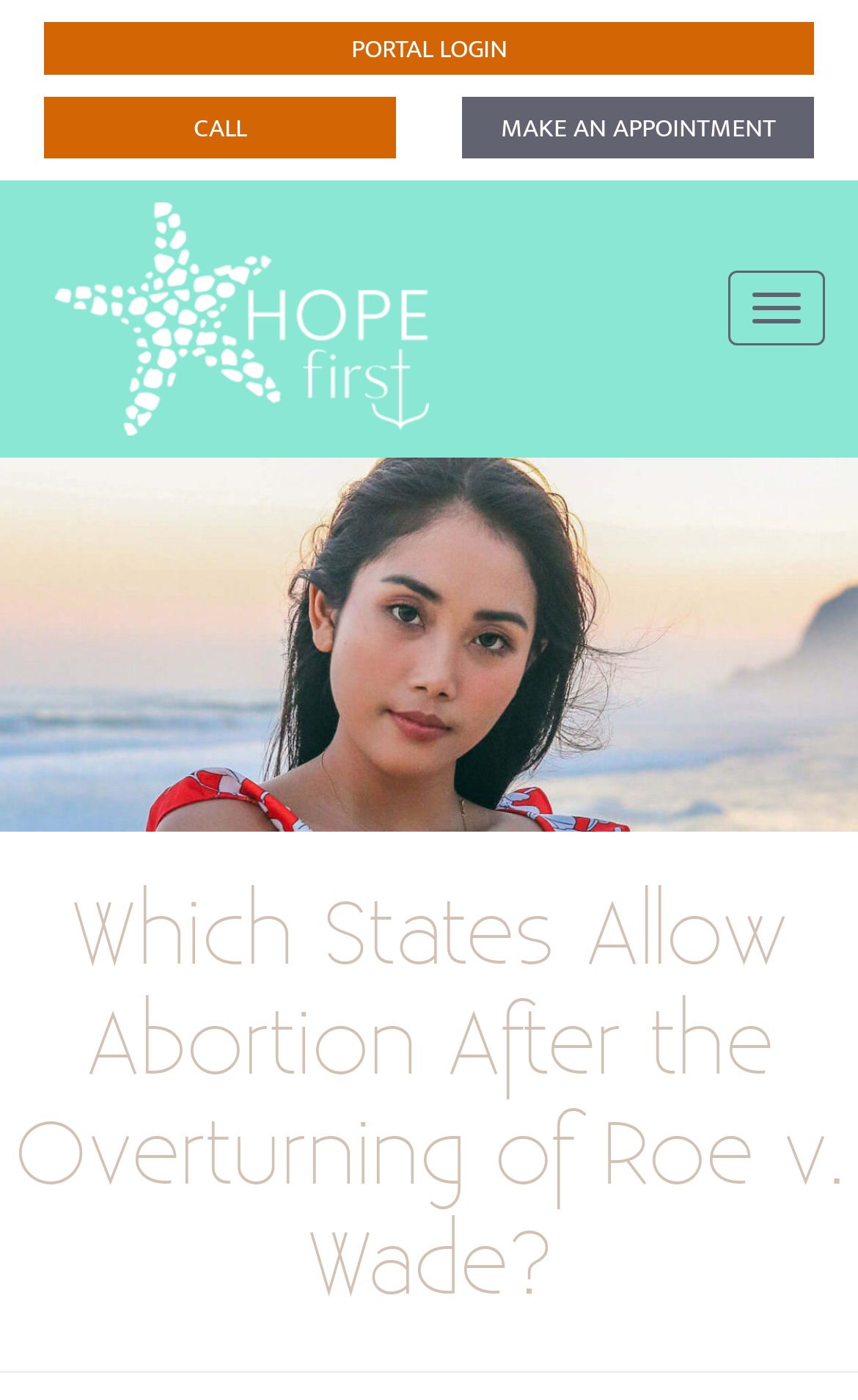What is the purpose of Onlsow Pregnancy Resources?
Look at the image and provide a short answer using one word or a phrase.

Free pregnancy services